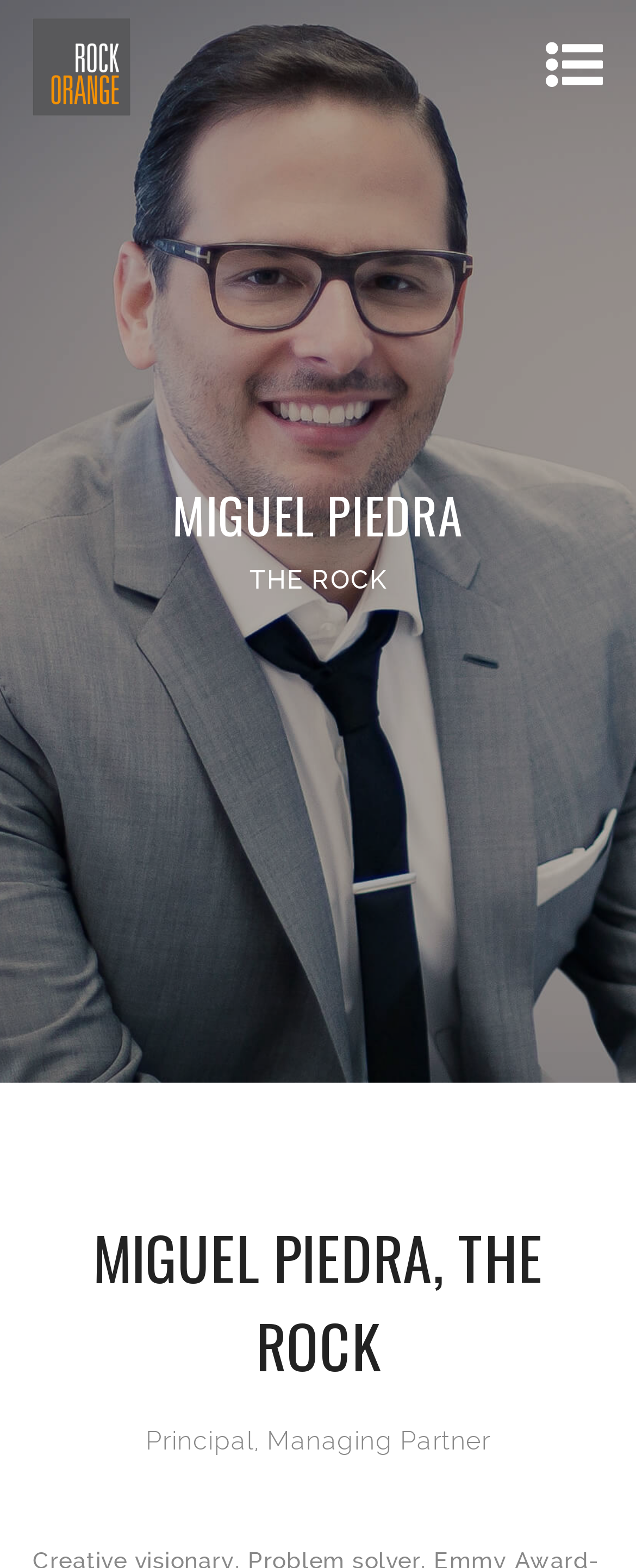What is the nickname of Miguel Piedra?
Refer to the image and provide a one-word or short phrase answer.

THE ROCK